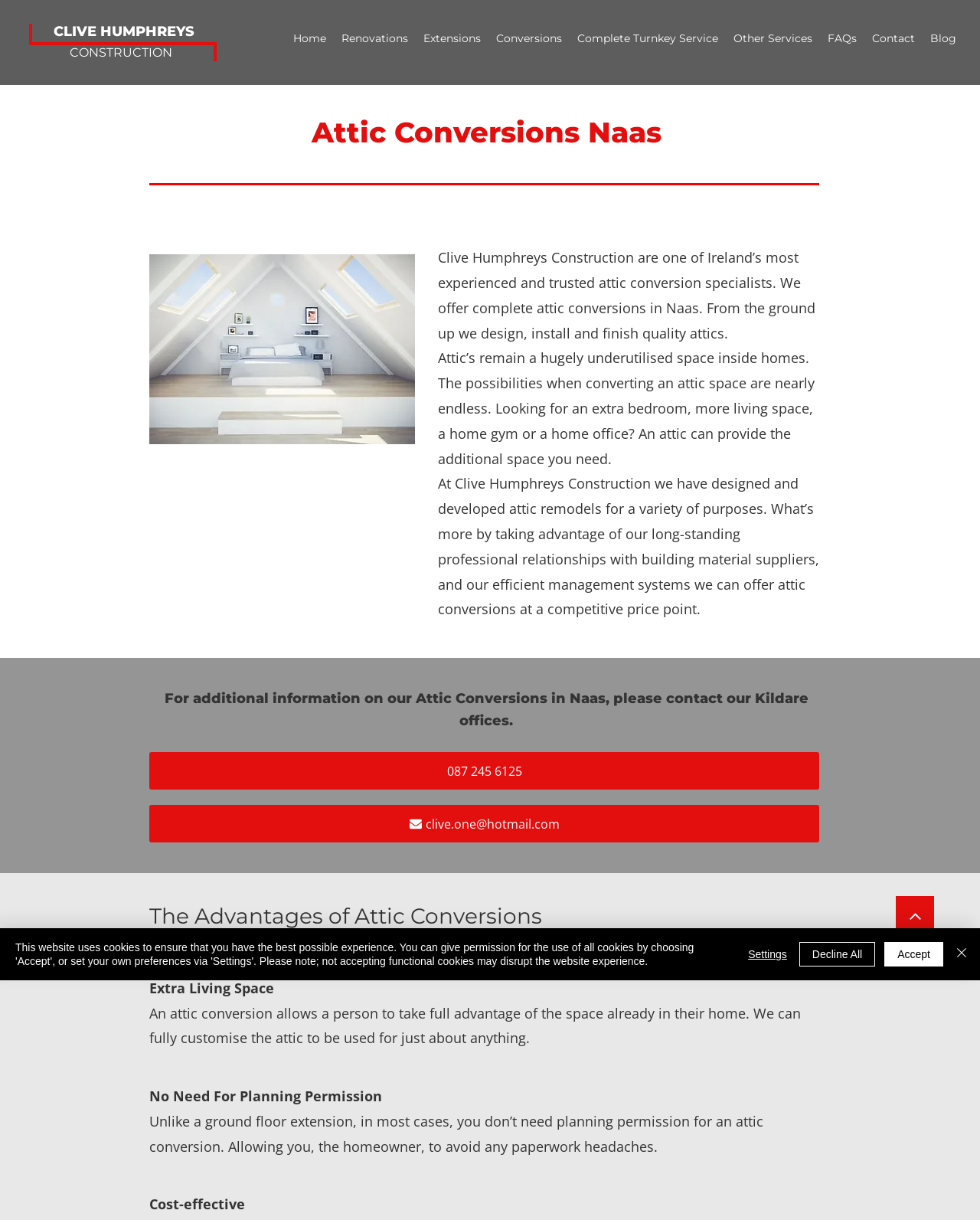Determine the bounding box coordinates of the clickable area required to perform the following instruction: "Click the 'clive.one@hotmail.com' email address". The coordinates should be represented as four float numbers between 0 and 1: [left, top, right, bottom].

[0.152, 0.66, 0.836, 0.691]